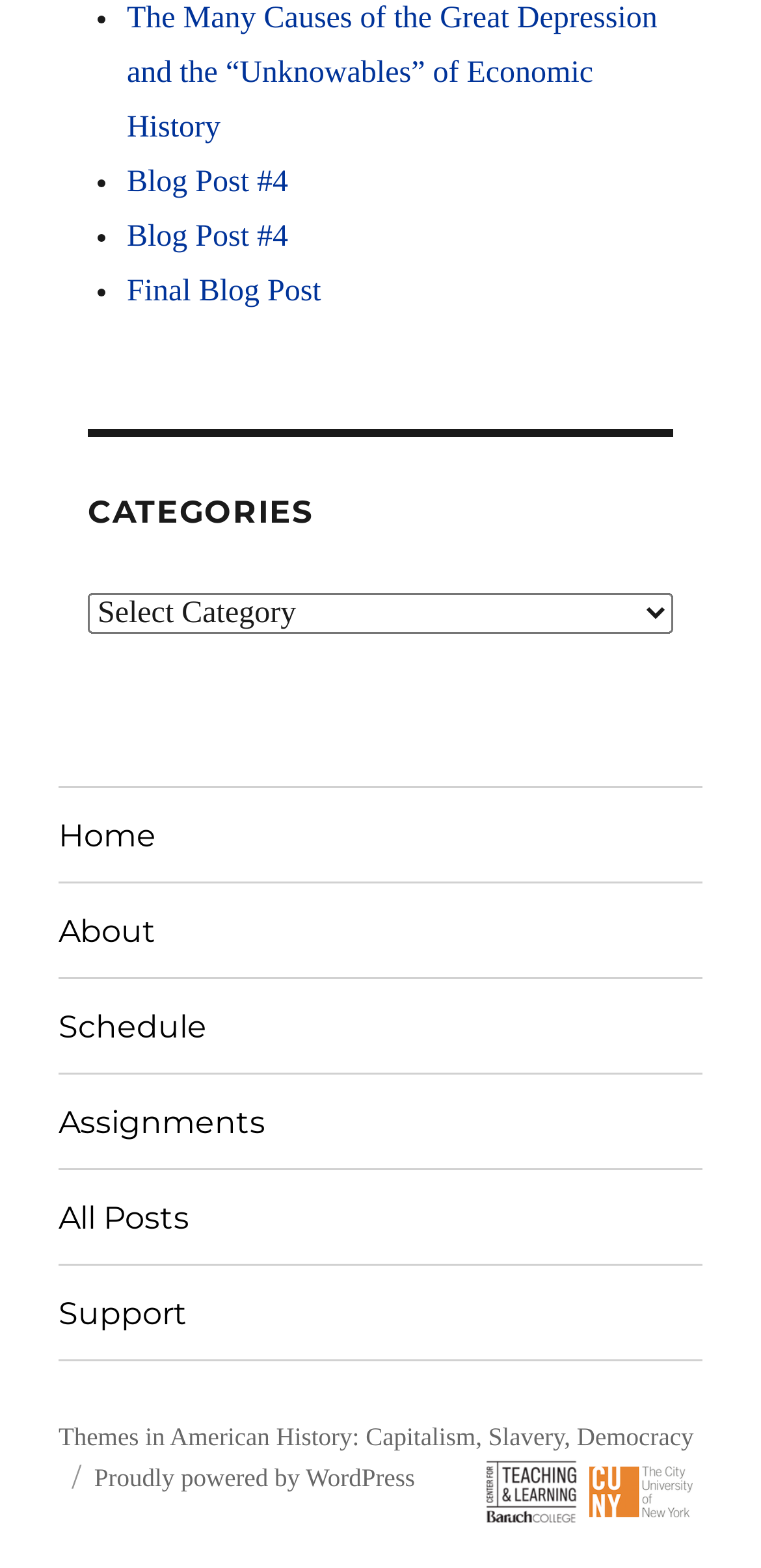Please determine the bounding box coordinates of the element's region to click in order to carry out the following instruction: "Select a category from the dropdown menu". The coordinates should be four float numbers between 0 and 1, i.e., [left, top, right, bottom].

[0.115, 0.379, 0.885, 0.405]